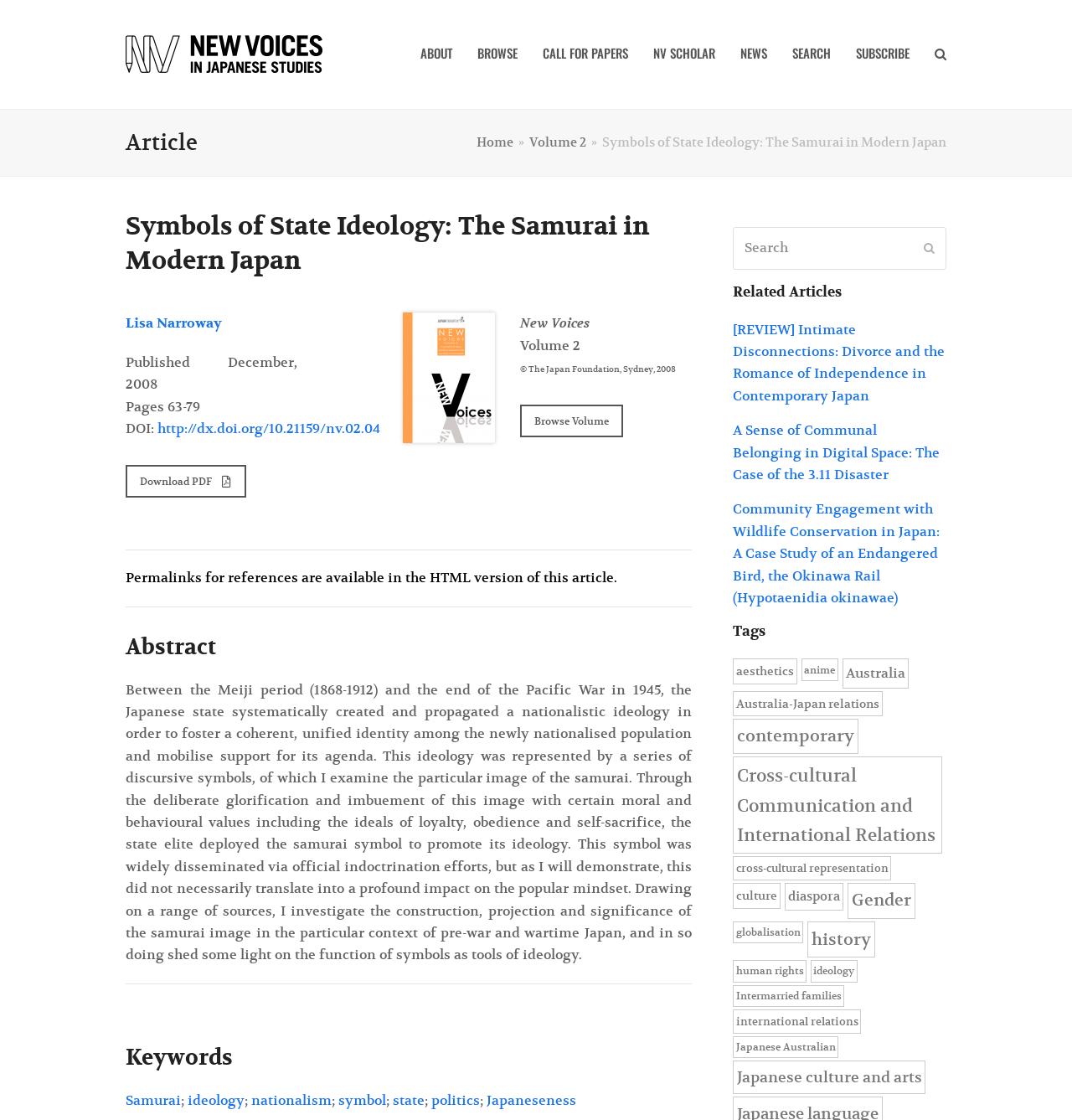Identify the bounding box coordinates for the region of the element that should be clicked to carry out the instruction: "Read article about Samurai". The bounding box coordinates should be four float numbers between 0 and 1, i.e., [left, top, right, bottom].

[0.117, 0.282, 0.207, 0.297]